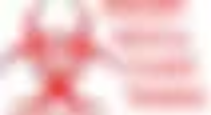Please respond to the question with a concise word or phrase:
What is the context of the image?

COVID-19 and health services